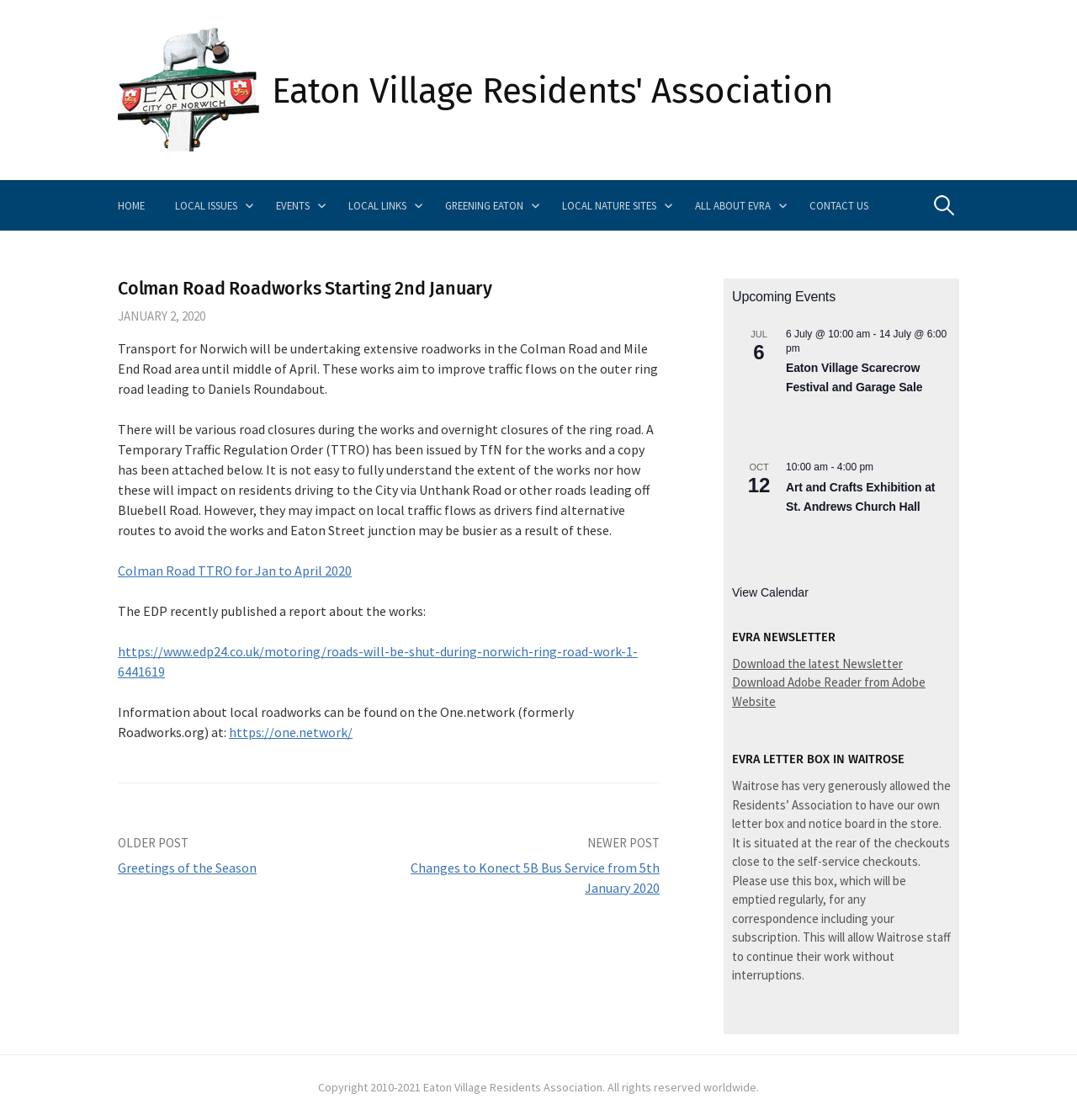Detail the features and information presented on the webpage.

The webpage is about the Eaton Village Residents' Association, with a focus on Colman Road roadworks starting from January 2nd. At the top, there is a layout table with two headings: one is a link to the association's name, and the other is a link to the title of the webpage. Below this, there are several links to different sections of the website, including "HOME", "LOCAL ISSUES", "EVENTS", and more.

The main content of the webpage is an article about the Colman Road roadworks, which will take place until the middle of April. The article explains that the works aim to improve traffic flows on the outer ring road leading to Daniels Roundabout. There will be various road closures during the works, and a Temporary Traffic Regulation Order (TTRO) has been issued by Transport for Norwich. The article also mentions that the EDP recently published a report about the works.

On the right side of the webpage, there is a search bar with a label "Search for:". Below this, there is a section titled "Upcoming Events" with two events listed: the Eaton Village Scarecrow Festival and Garage Sale on July 6th, and the Art and Crafts Exhibition at St. Andrews Church Hall on October 12th. There is also a link to view the calendar.

Further down, there is a section titled "EVRA NEWSLETTER" with a link to download the latest newsletter. Below this, there is a section titled "EVRA LETTER BOX IN WAITROSE" with information about the Residents' Association's letter box and notice board in Waitrose.

At the very bottom of the webpage, there is a copyright notice stating that the content is owned by the Eaton Village Residents Association.